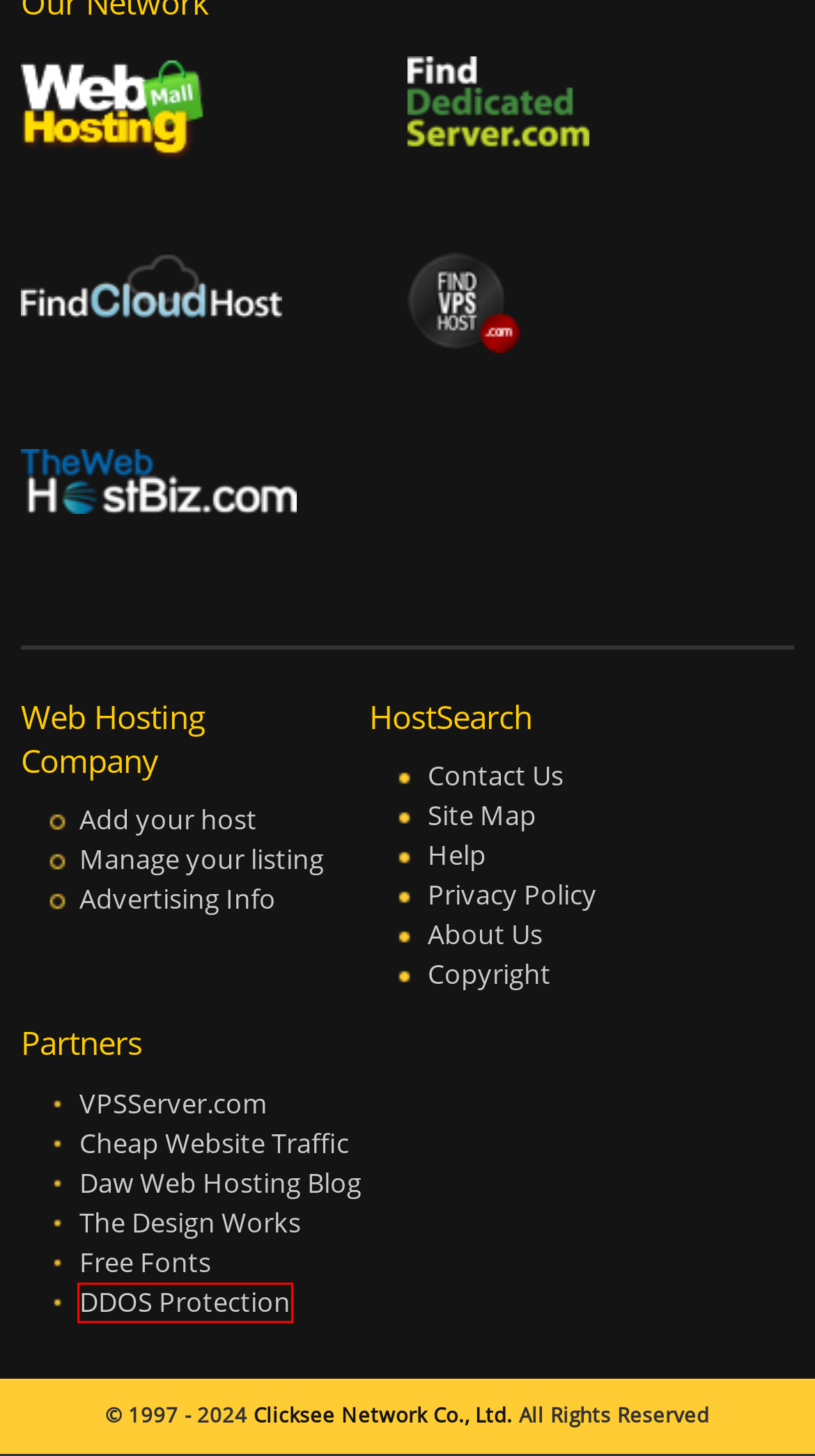You are given a screenshot of a webpage within which there is a red rectangle bounding box. Please choose the best webpage description that matches the new webpage after clicking the selected element in the bounding box. Here are the options:
A. Webhosting UK - Web Hosting, Domain Names & Servers
B. Web Hosting Search - Find the best web hosts with reviews and special offers
C. Clicksee Network
D. BlockDOS – DDOS Protection for Small Business & Enterprise, Lowest Rate
E. Best Web Hosting. Fast, Secure VPS Hosting. Cheap Dedicated Servers.
F. Free Downloadable Fonts and Dingbats | FontRiver
G. HostSearch.Com: WebHostCenter
H. The Design Work – Web Design Blog, Photography, Ideas and Inspiration

D